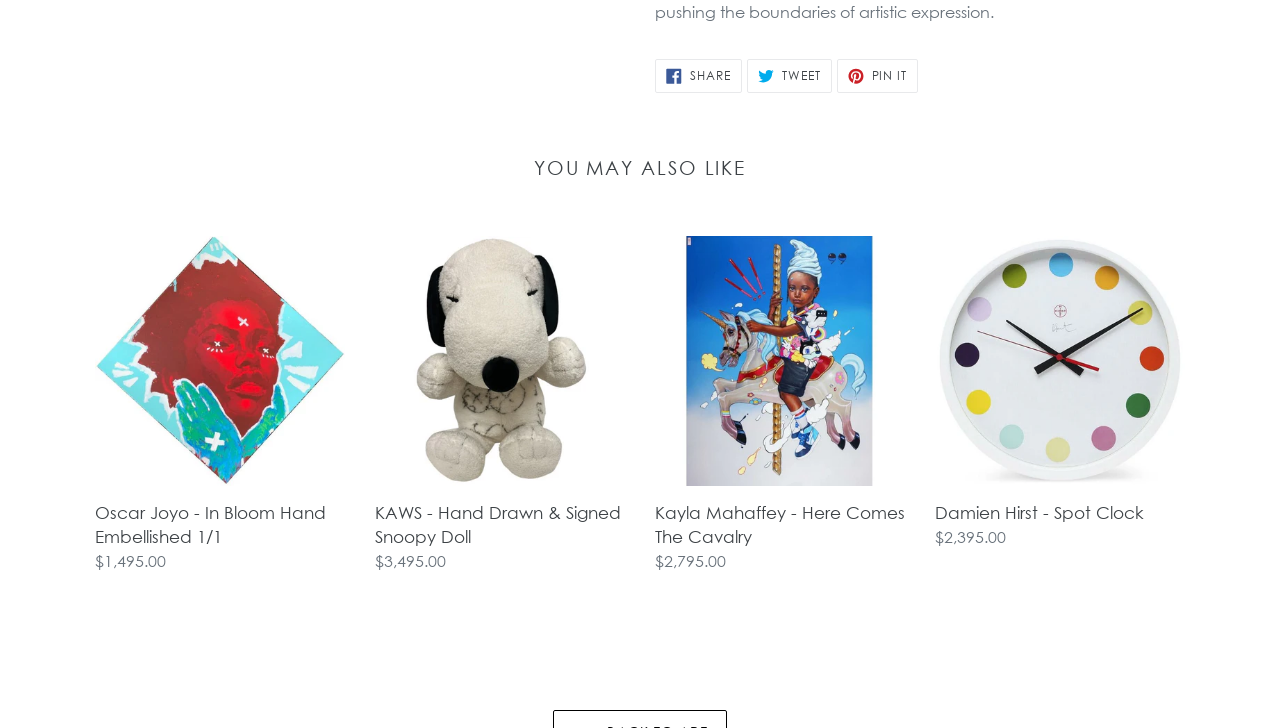What is the price of Oscar Joyo's artwork?
Refer to the screenshot and answer in one word or phrase.

$1,495.00